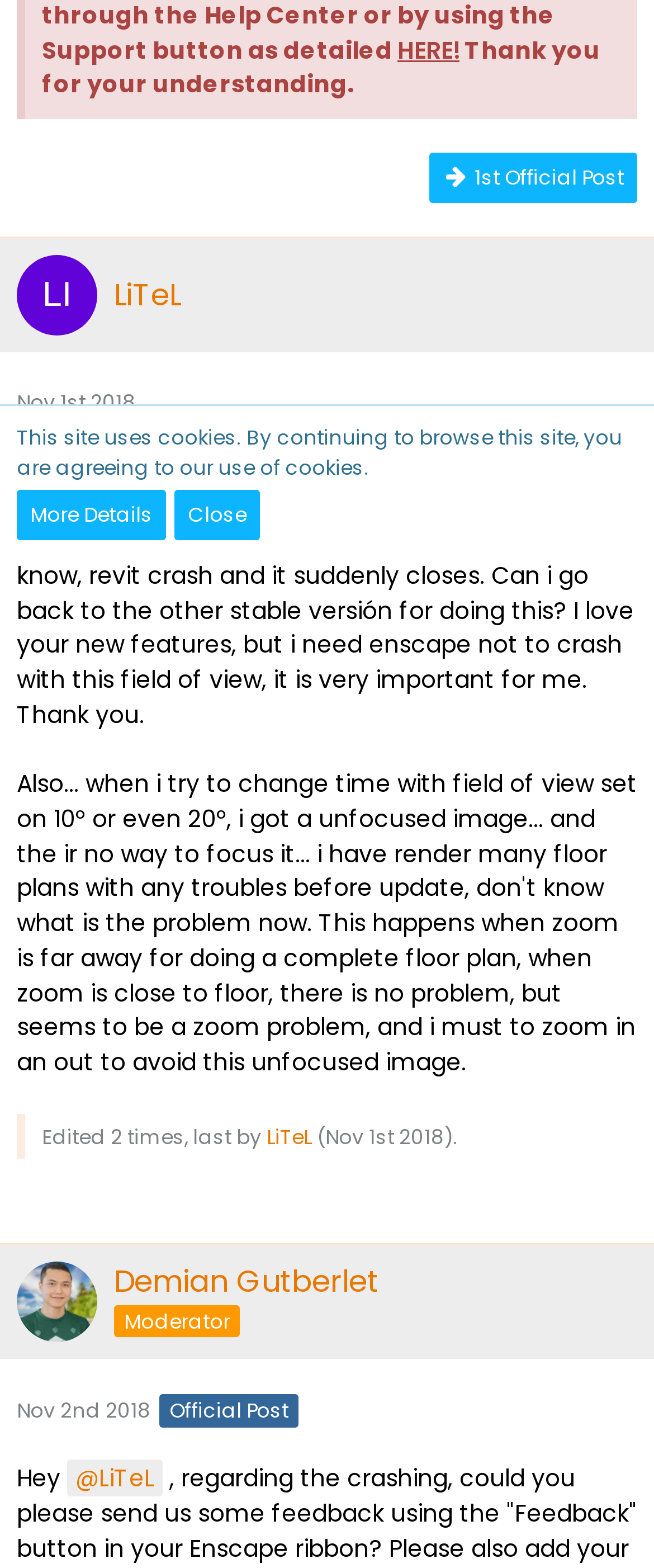For the given element description Demian Gutberlet, determine the bounding box coordinates of the UI element. The coordinates should follow the format (top-left x, top-left y, bottom-right x, bottom-right y) and be within the range of 0 to 1.

[0.174, 0.805, 0.579, 0.83]